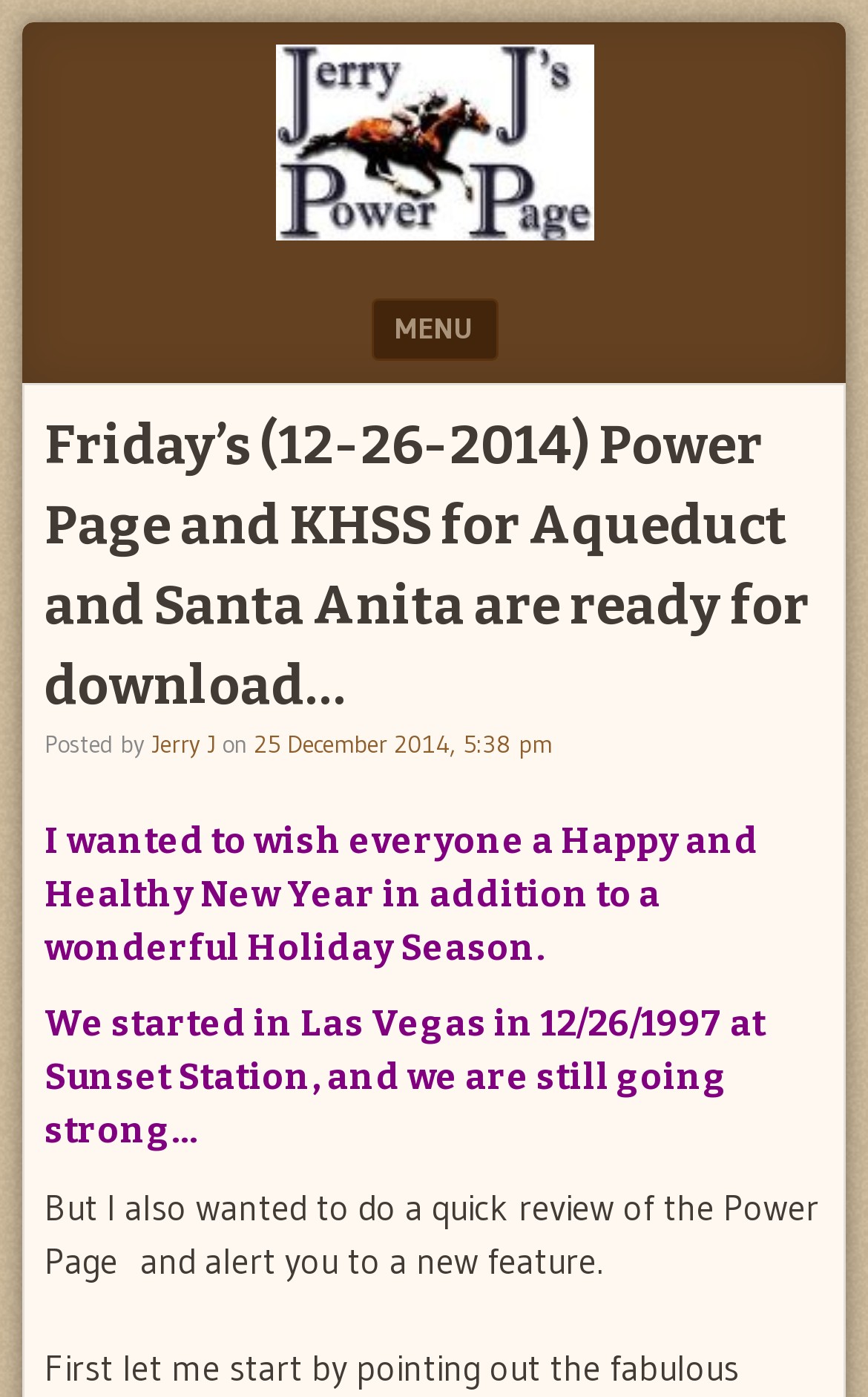How many years ago did the author start?
Could you answer the question with a detailed and thorough explanation?

The text 'We started in Las Vegas in 12/26/1997 at Sunset Station, and we are still going strong…' indicates that the author started 17 years ago, as the current year is 2014.